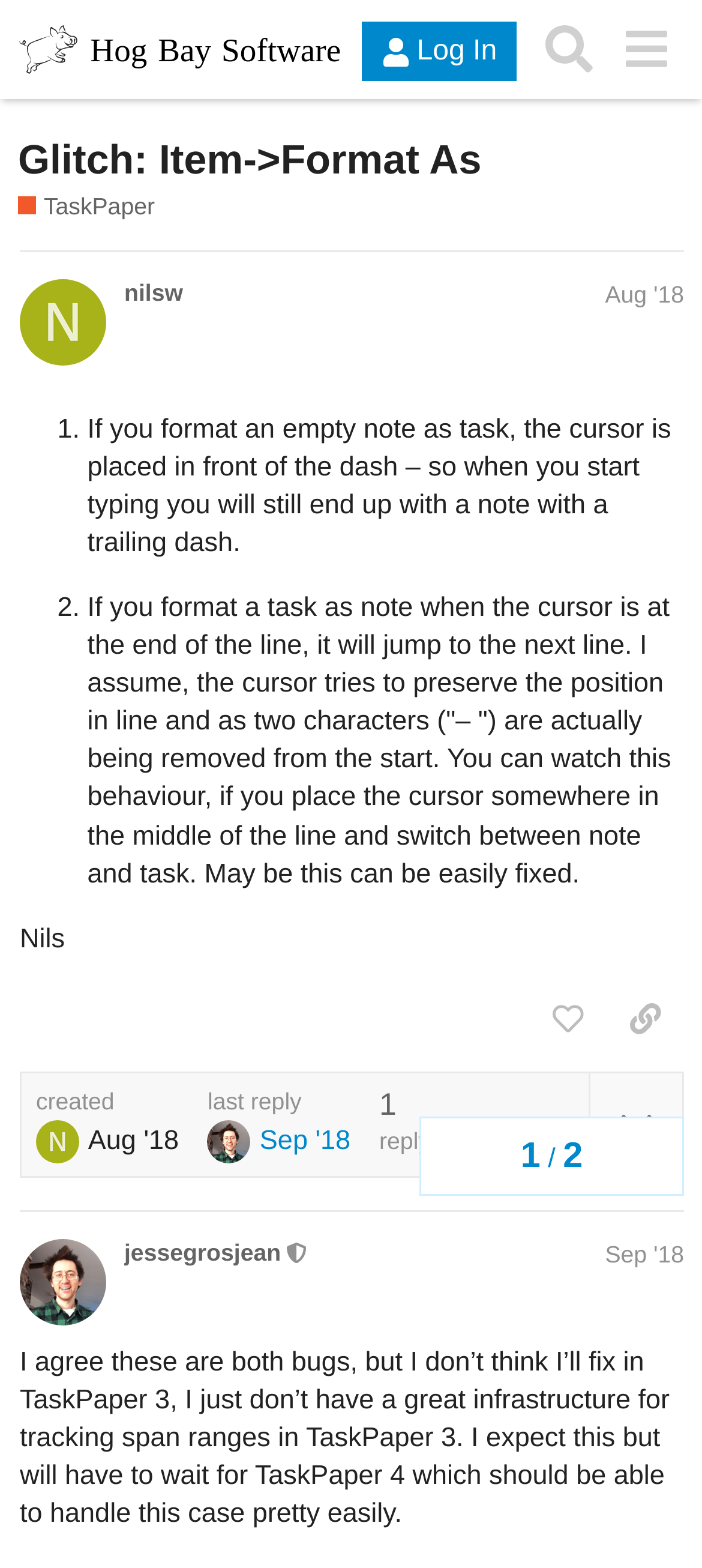Provide a one-word or short-phrase answer to the question:
Who is the moderator in this topic?

jessegrosjean